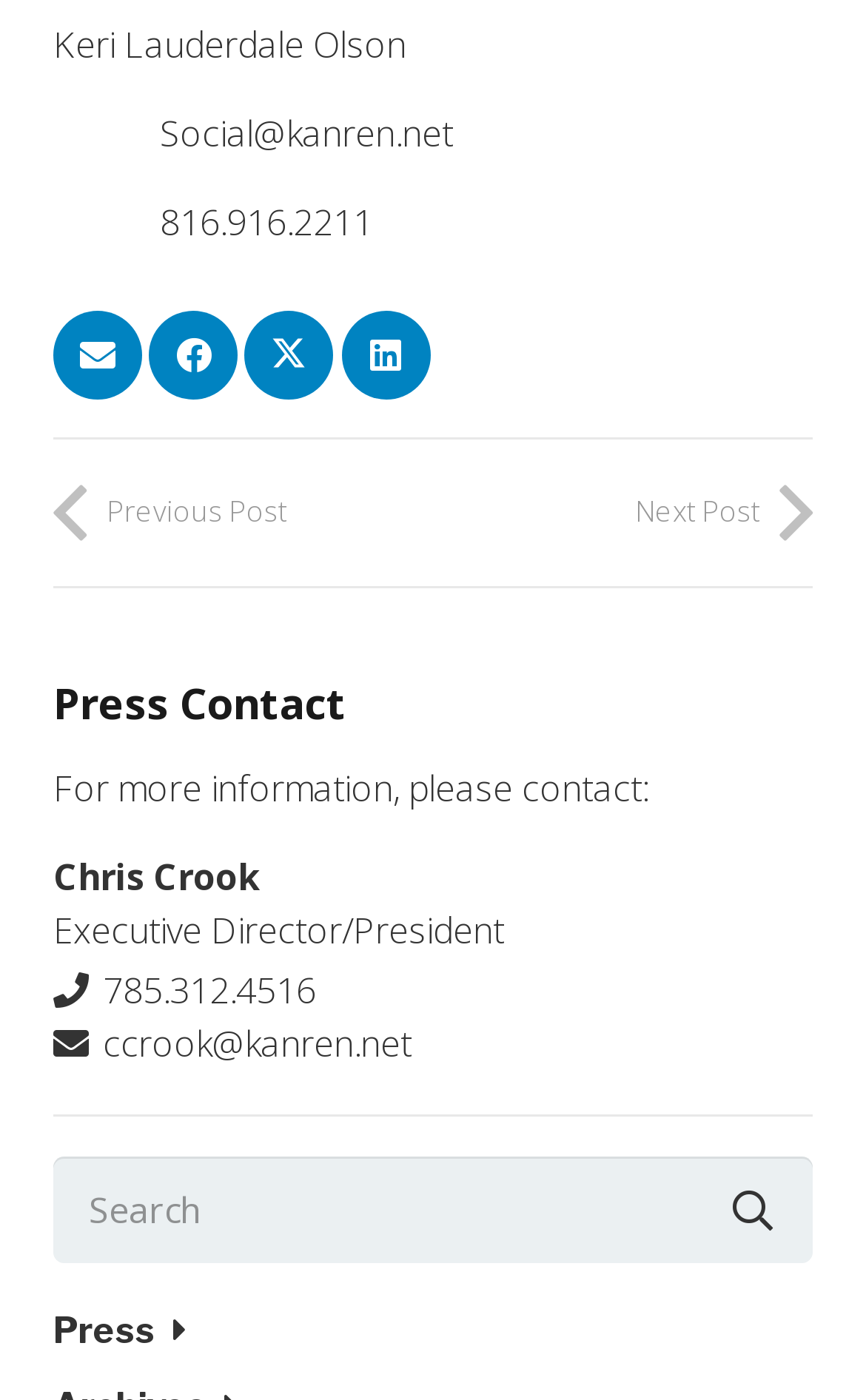Give a one-word or short-phrase answer to the following question: 
What is the purpose of the search bar?

To search the website